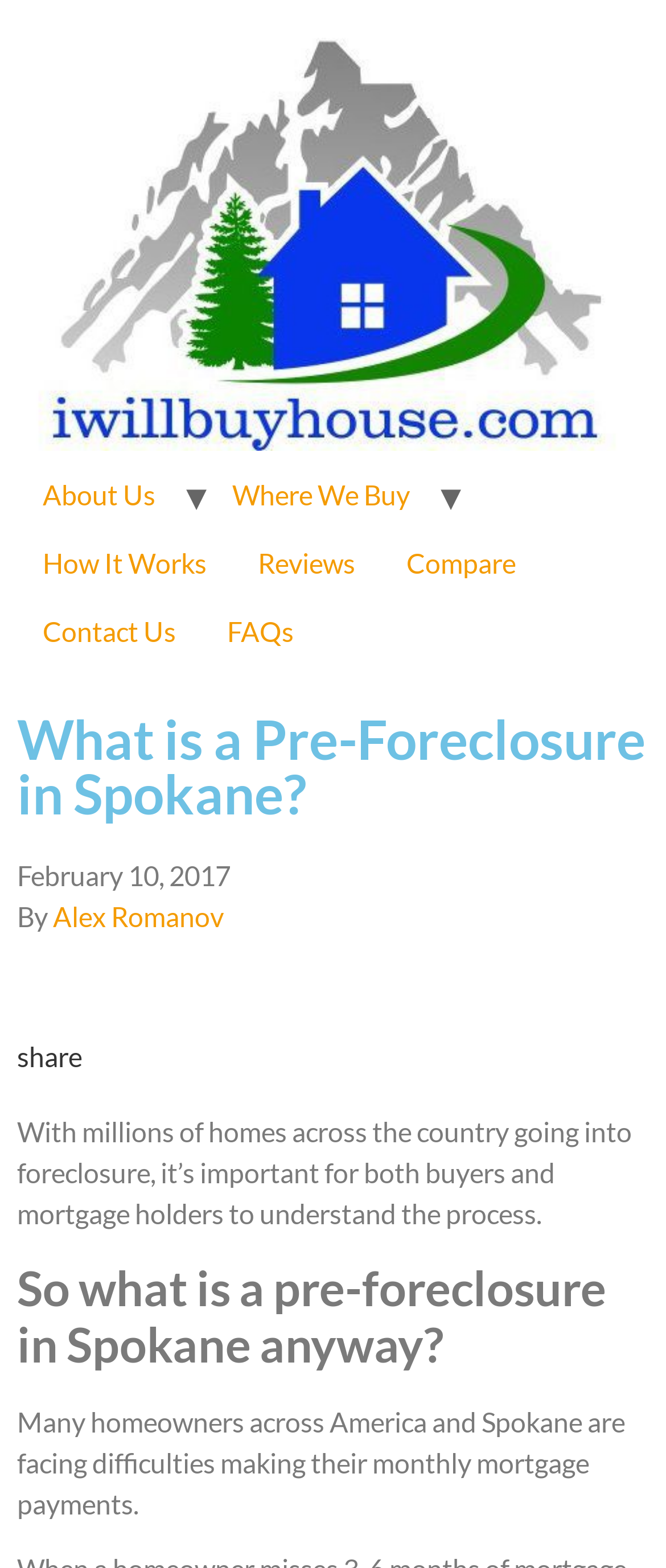Indicate the bounding box coordinates of the clickable region to achieve the following instruction: "Check 'FAQs'."

[0.303, 0.381, 0.479, 0.425]